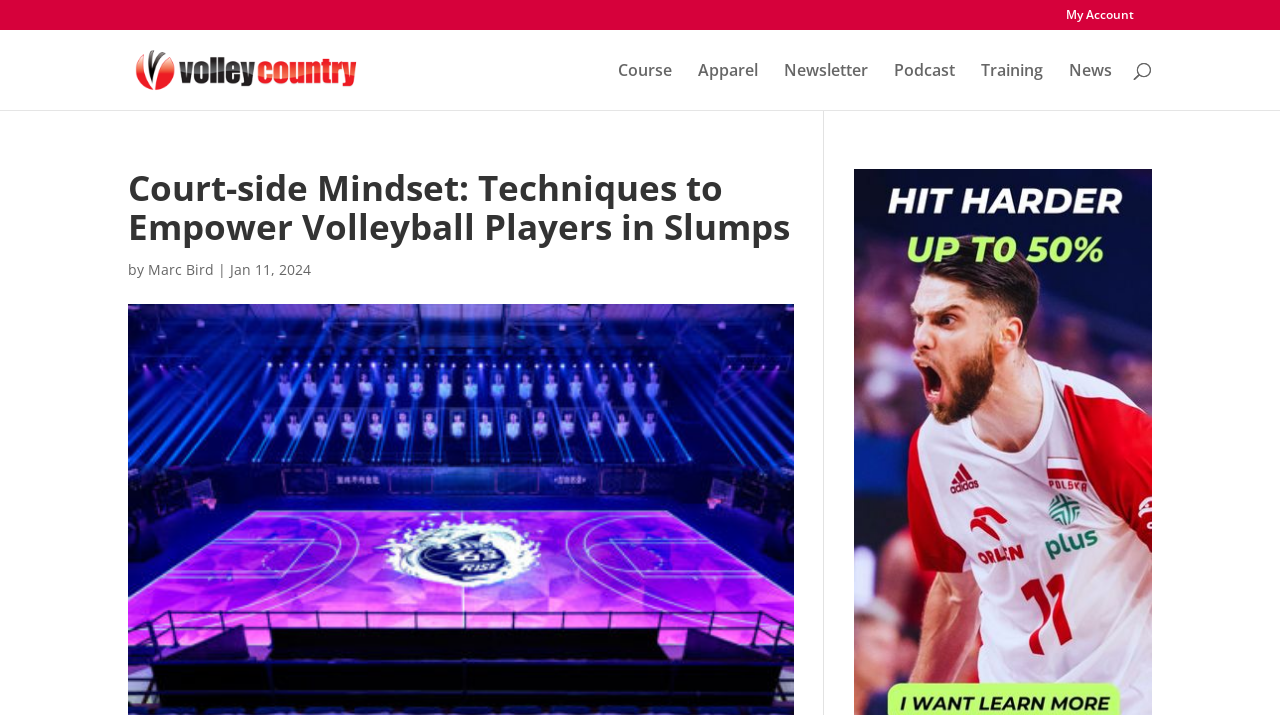Provide the bounding box coordinates in the format (top-left x, top-left y, bottom-right x, bottom-right y). All values are floating point numbers between 0 and 1. Determine the bounding box coordinate of the UI element described as: My Account

[0.833, 0.013, 0.886, 0.042]